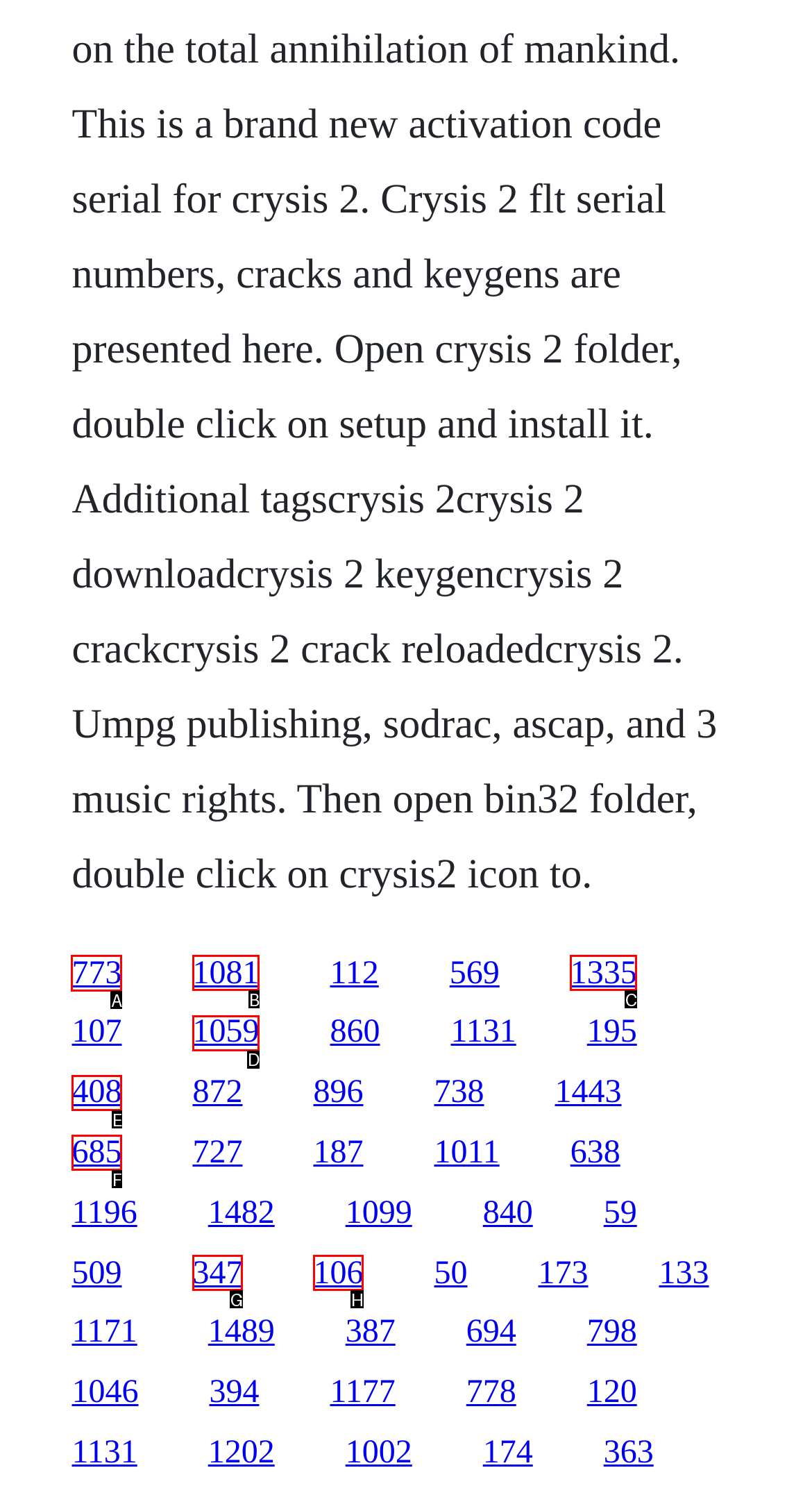Identify the HTML element to select in order to accomplish the following task: click the first link
Reply with the letter of the chosen option from the given choices directly.

A